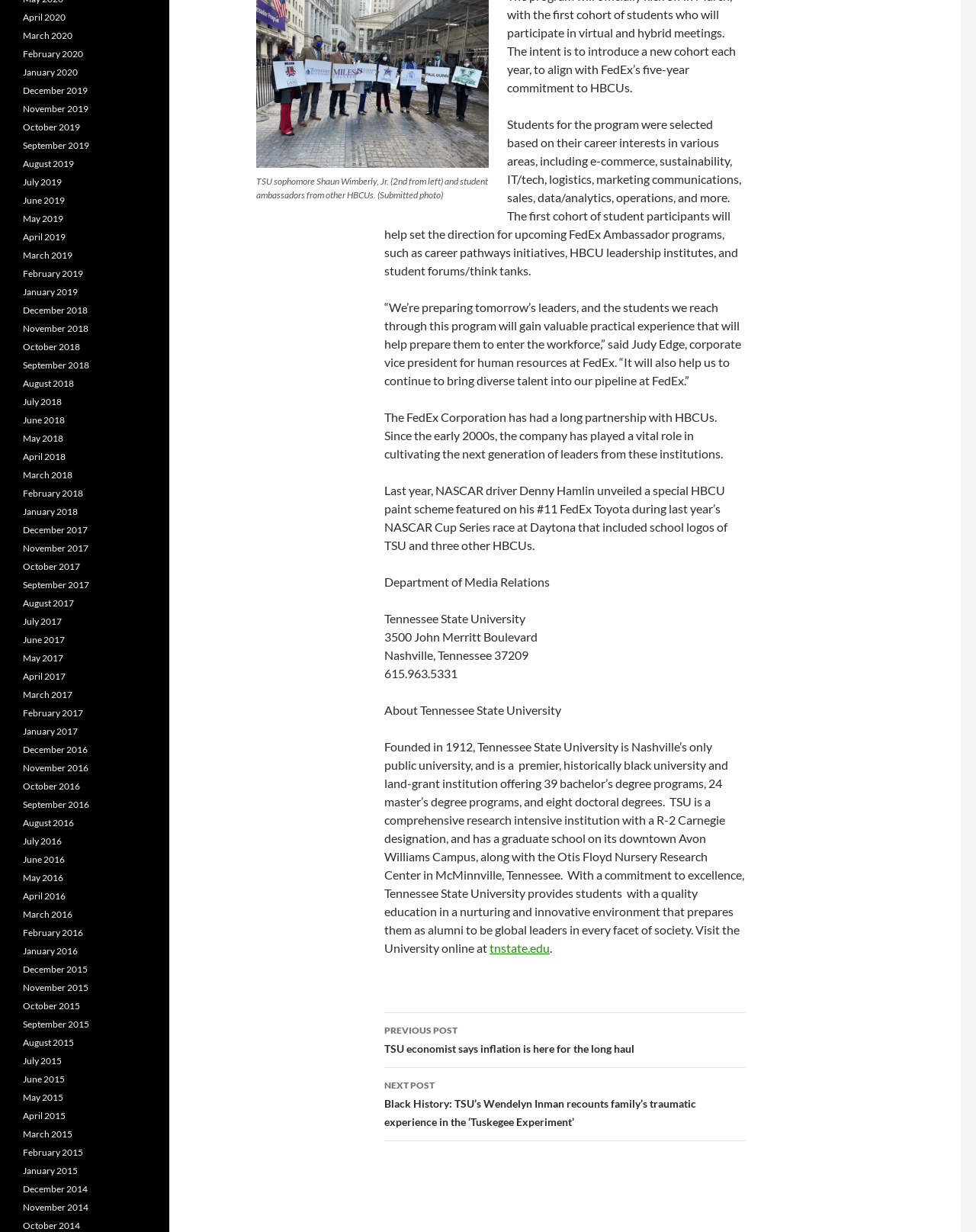What is the purpose of the FedEx Ambassador program?
Could you give a comprehensive explanation in response to this question?

The answer can be found in the quote from Judy Edge, which mentions that the program is 'preparing tomorrow's leaders' and will help bring diverse talent into the pipeline at FedEx.